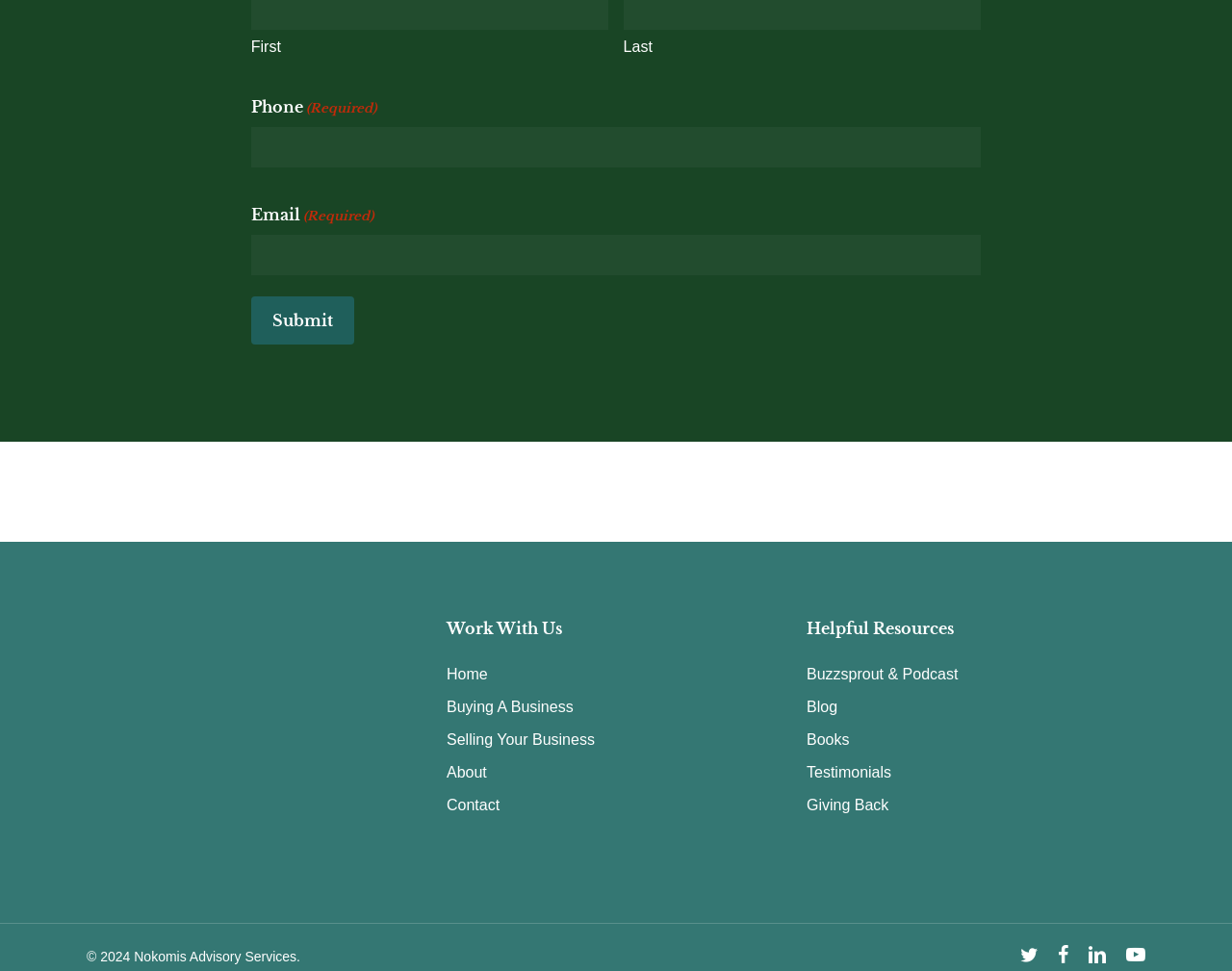What is the label of the first input field?
Deliver a detailed and extensive answer to the question.

The first input field is labeled as 'Phone' which is indicated by the StaticText element with the text 'Phone' and the textbox element with the description 'Phone (Required)'.